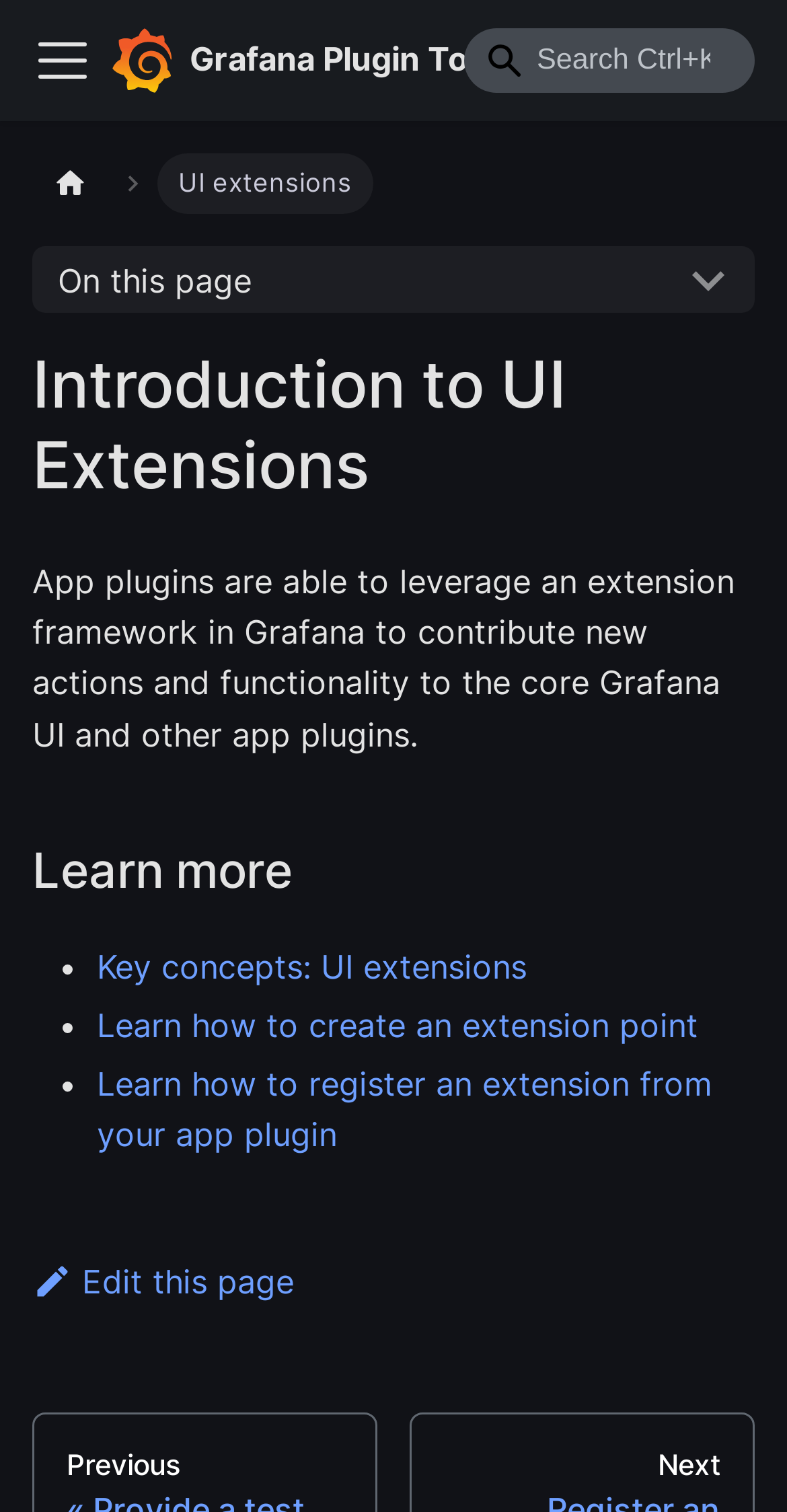Please pinpoint the bounding box coordinates for the region I should click to adhere to this instruction: "Go to home page".

[0.041, 0.101, 0.139, 0.142]